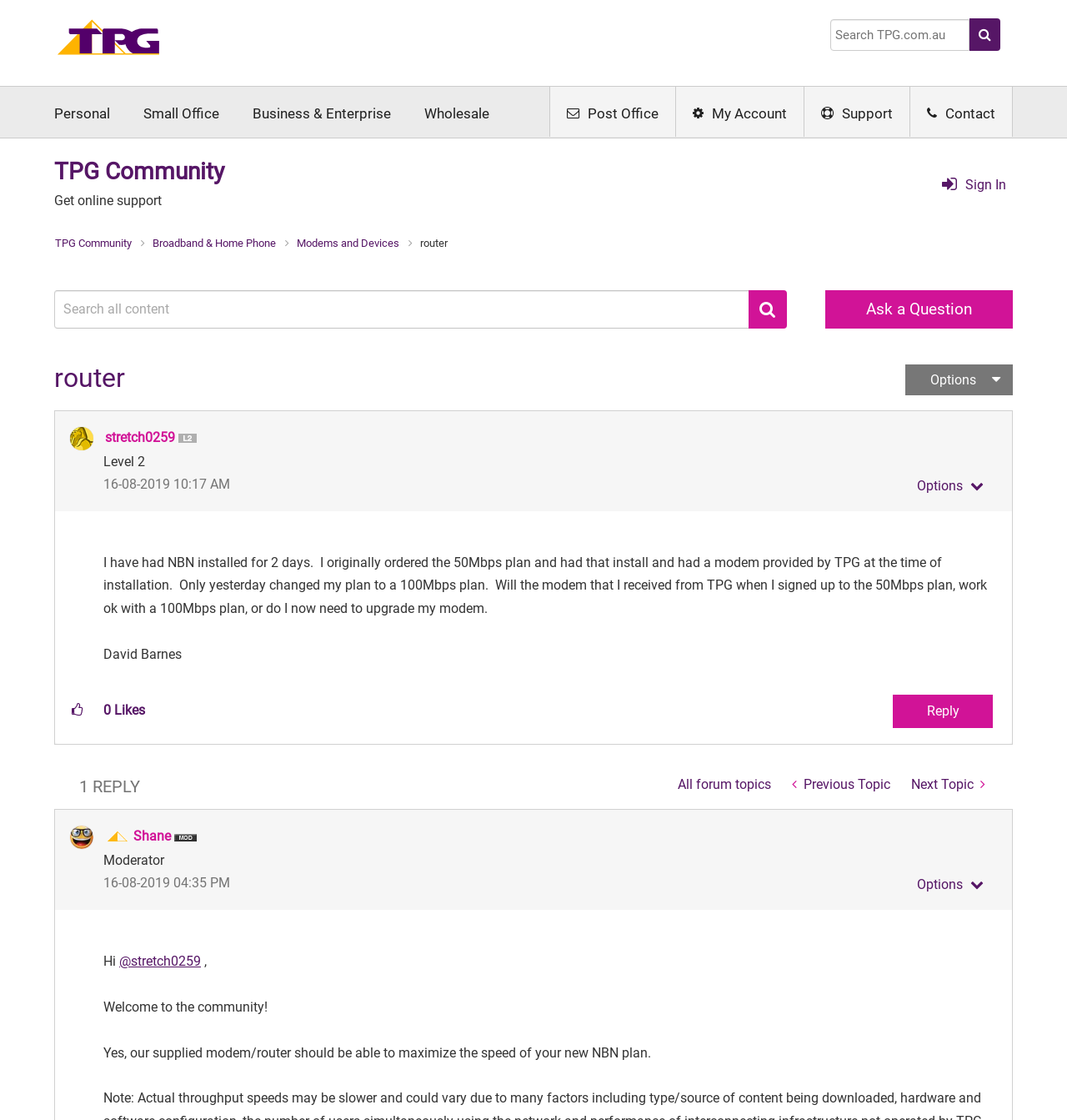Locate the coordinates of the bounding box for the clickable region that fulfills this instruction: "Ask a question".

[0.774, 0.259, 0.949, 0.293]